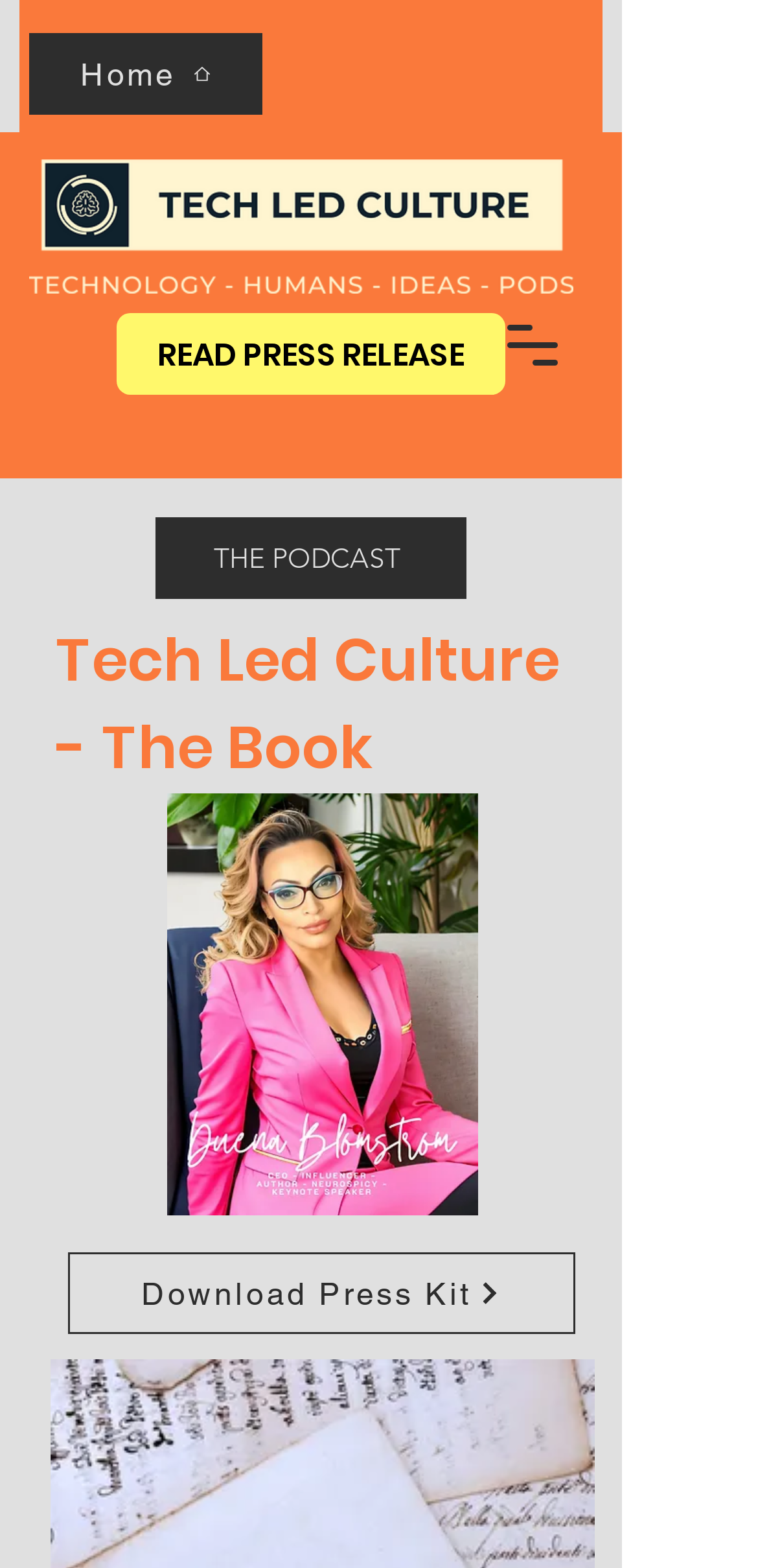What can be downloaded from this page?
Refer to the image and provide a concise answer in one word or phrase.

Press Kit